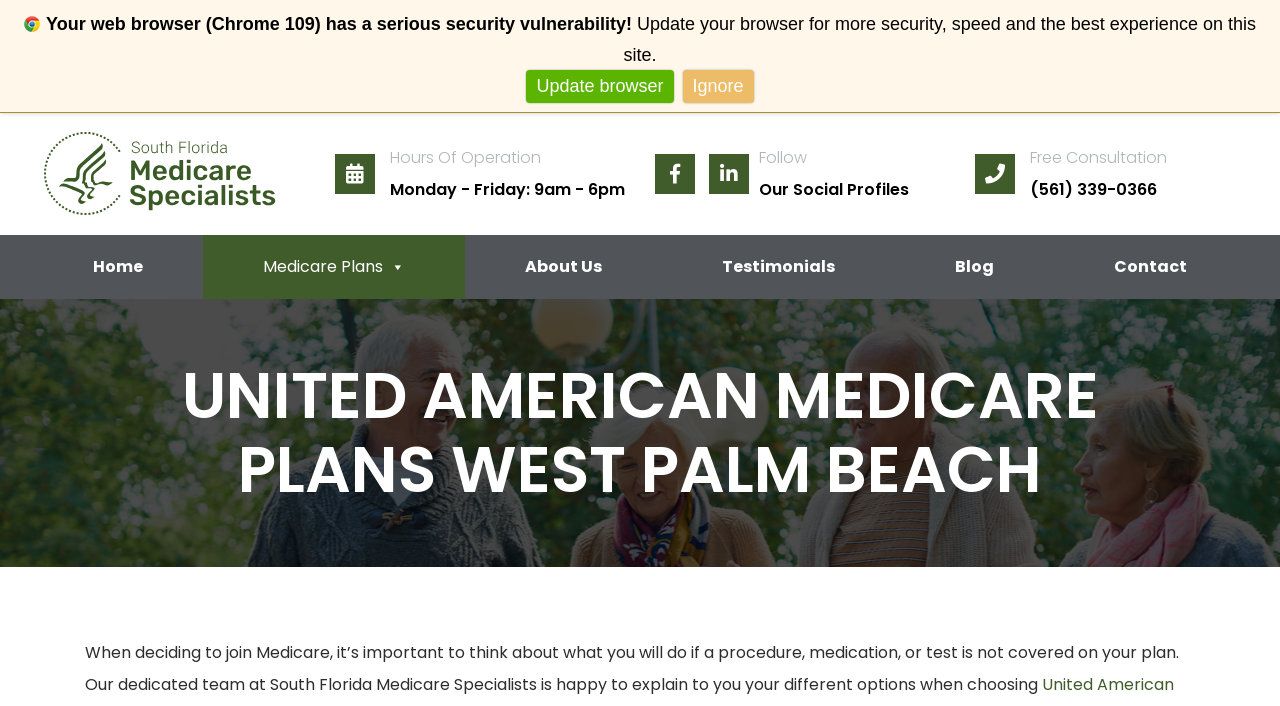Analyze the image and answer the question with as much detail as possible: 
What is the name of the Medicare plan being discussed?

I found the name of the Medicare plan by looking at the heading element 'UNITED AMERICAN MEDICARE PLANS WEST PALM BEACH'. This heading is likely to represent the main topic of the webpage.